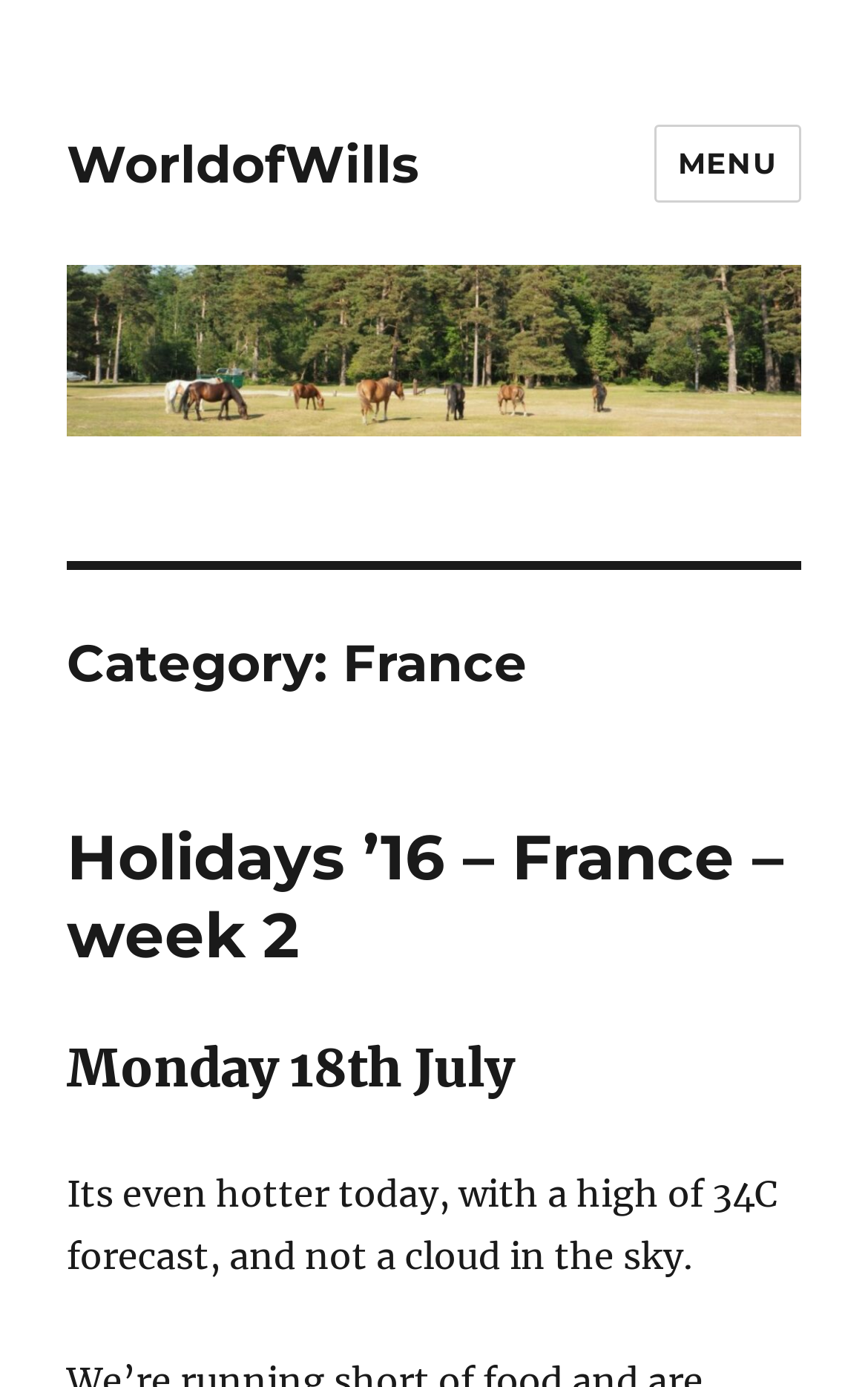Refer to the screenshot and answer the following question in detail:
What is the name of the website?

The name of the website can be determined by looking at the link element 'WorldofWills' which is a sub-element of the Root Element.